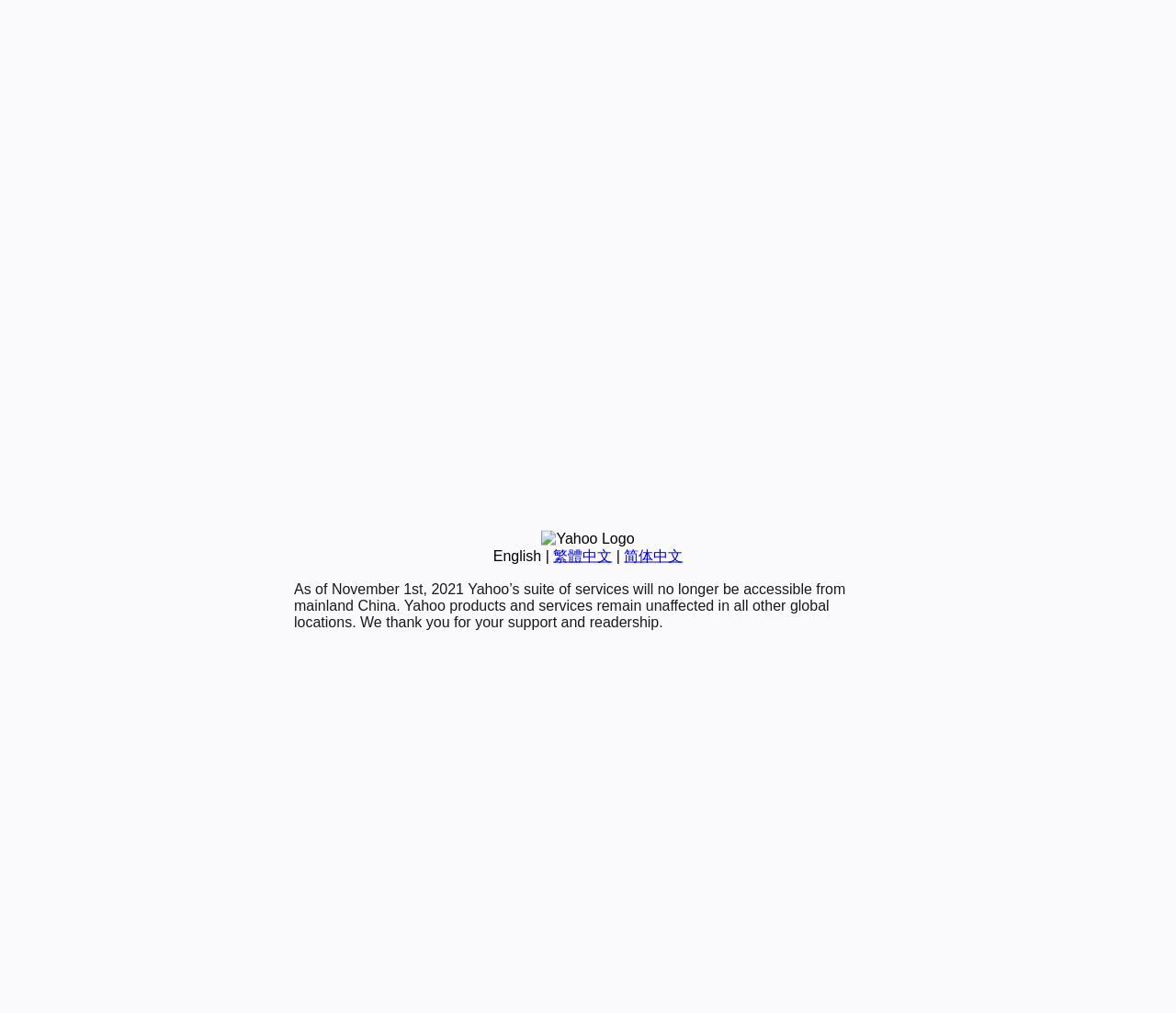Please predict the bounding box coordinates (top-left x, top-left y, bottom-right x, bottom-right y) for the UI element in the screenshot that fits the description: 简体中文

[0.531, 0.541, 0.581, 0.556]